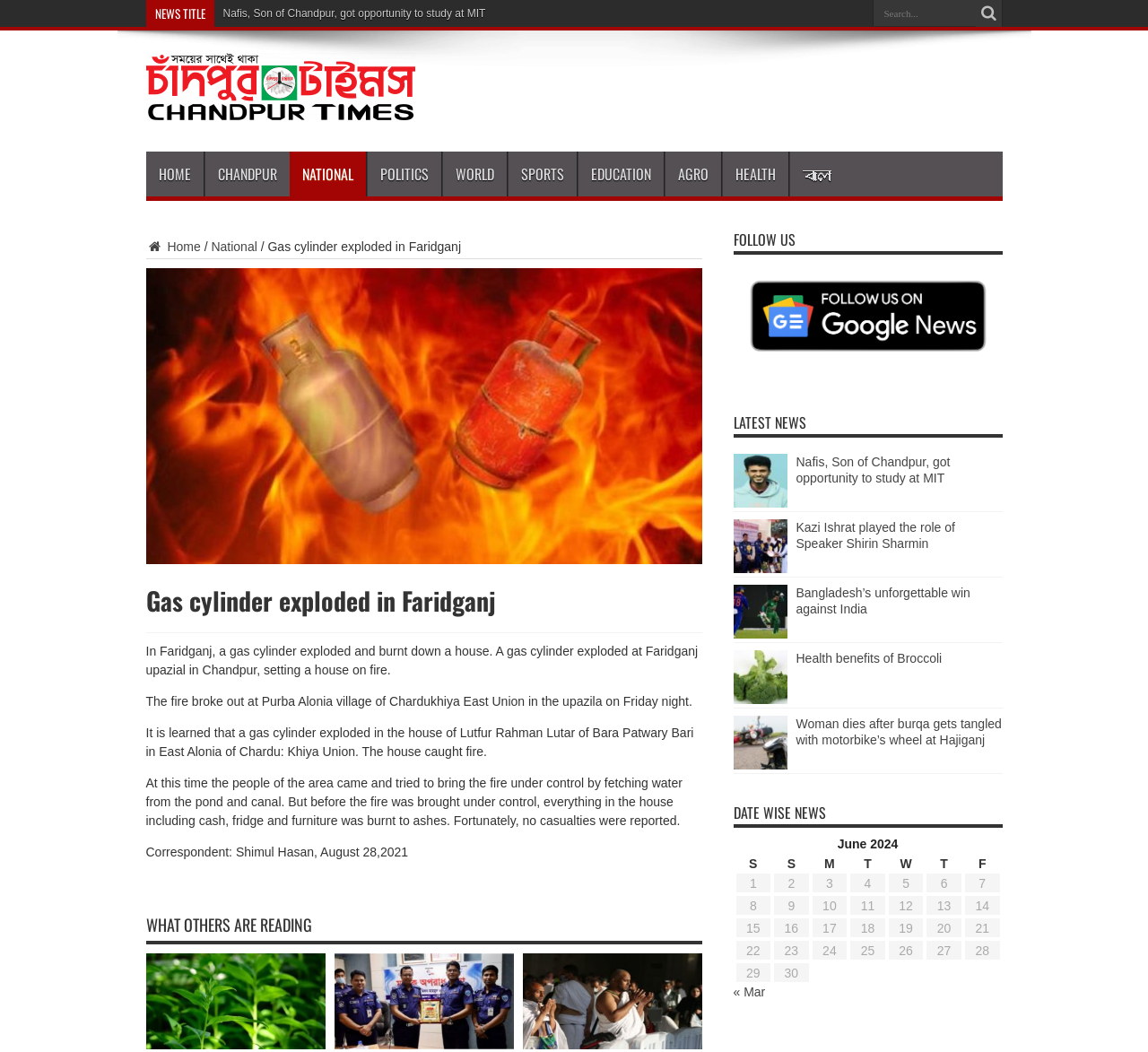Determine the bounding box coordinates of the clickable element to complete this instruction: "Read article about Gas cylinder exploded in Faridganj". Provide the coordinates in the format of four float numbers between 0 and 1, [left, top, right, bottom].

[0.127, 0.255, 0.611, 0.848]